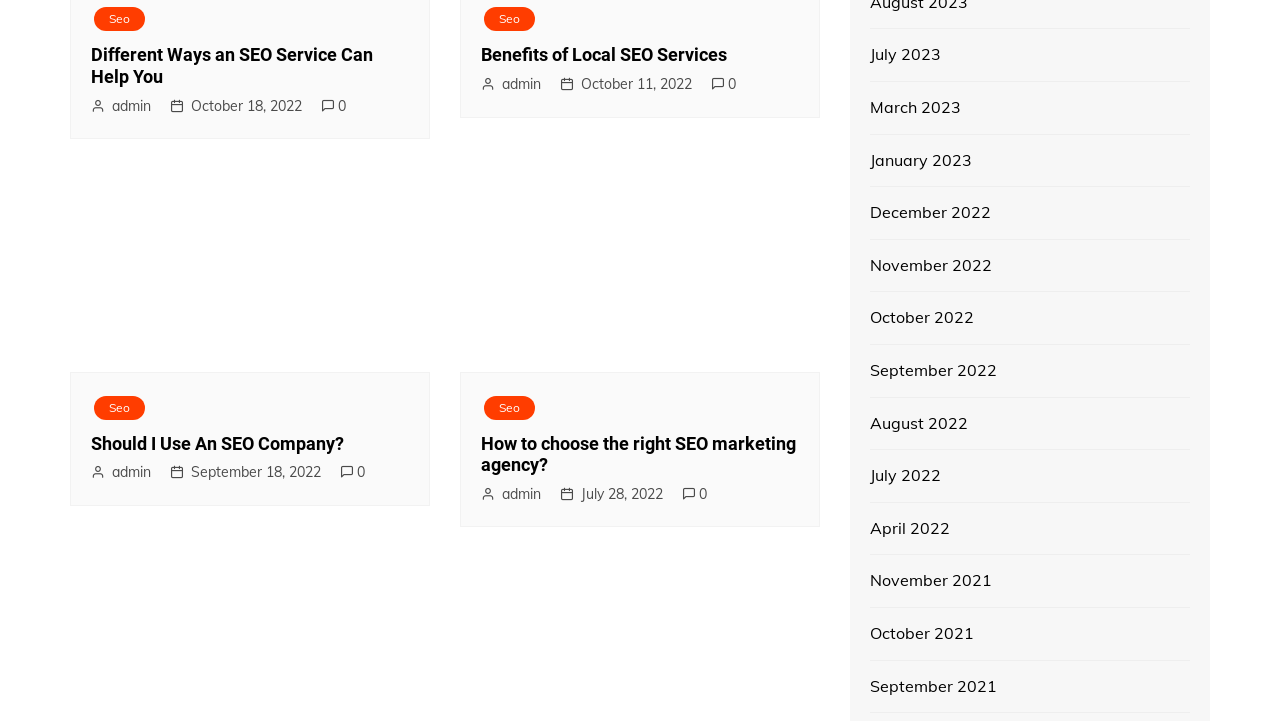Please identify the bounding box coordinates of the element that needs to be clicked to perform the following instruction: "Click on 'Seo'".

[0.073, 0.01, 0.113, 0.043]